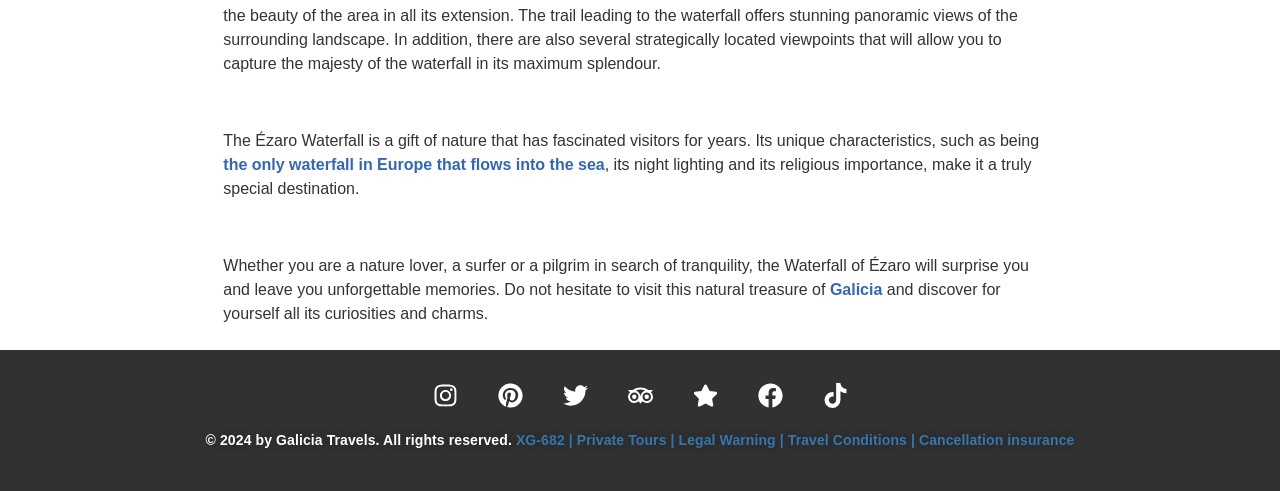Please determine the bounding box coordinates of the section I need to click to accomplish this instruction: "Explore Ézaro Waterfall".

[0.174, 0.318, 0.472, 0.353]